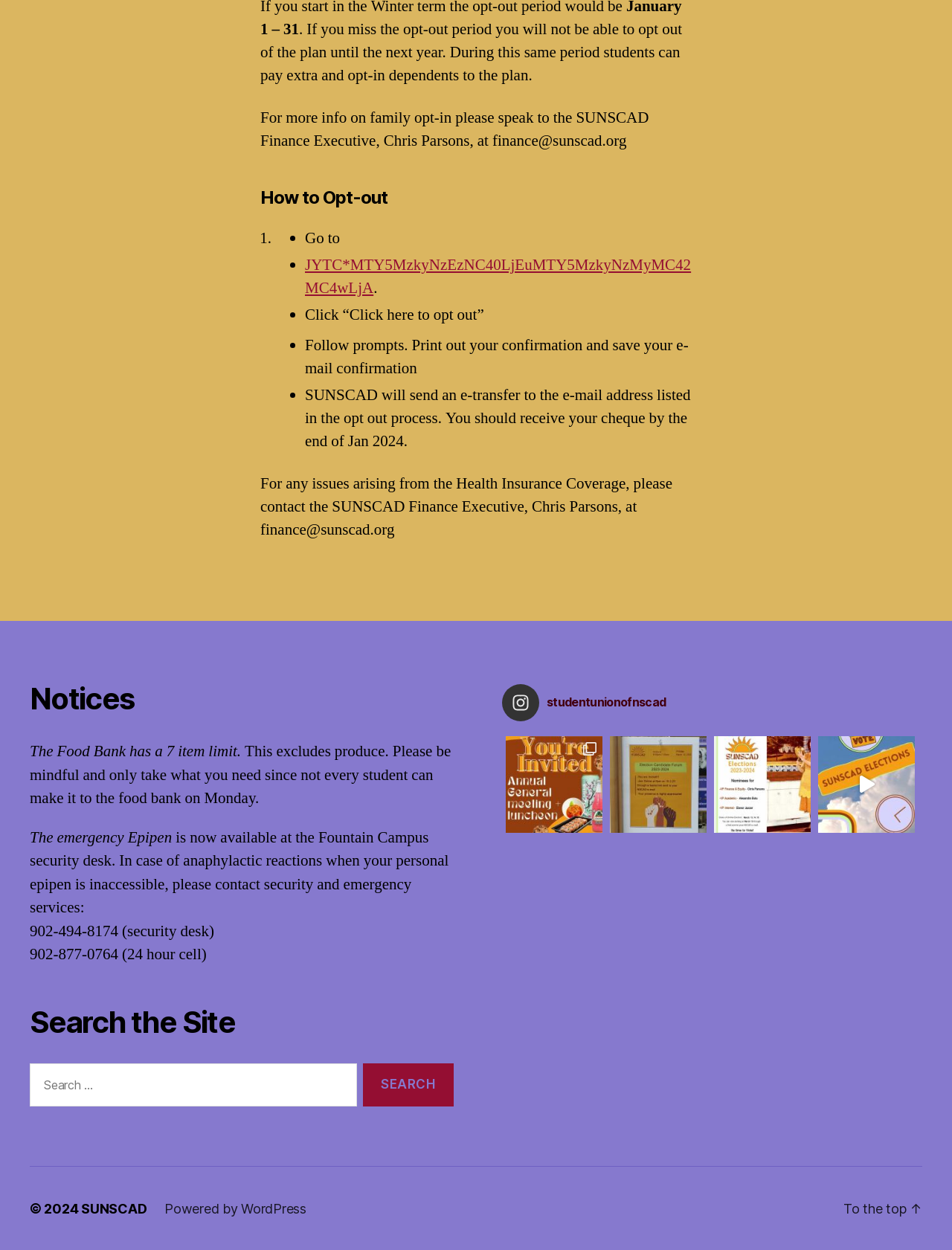Give a concise answer using only one word or phrase for this question:
What is the opt-out period for Winter term?

January 1 – 31